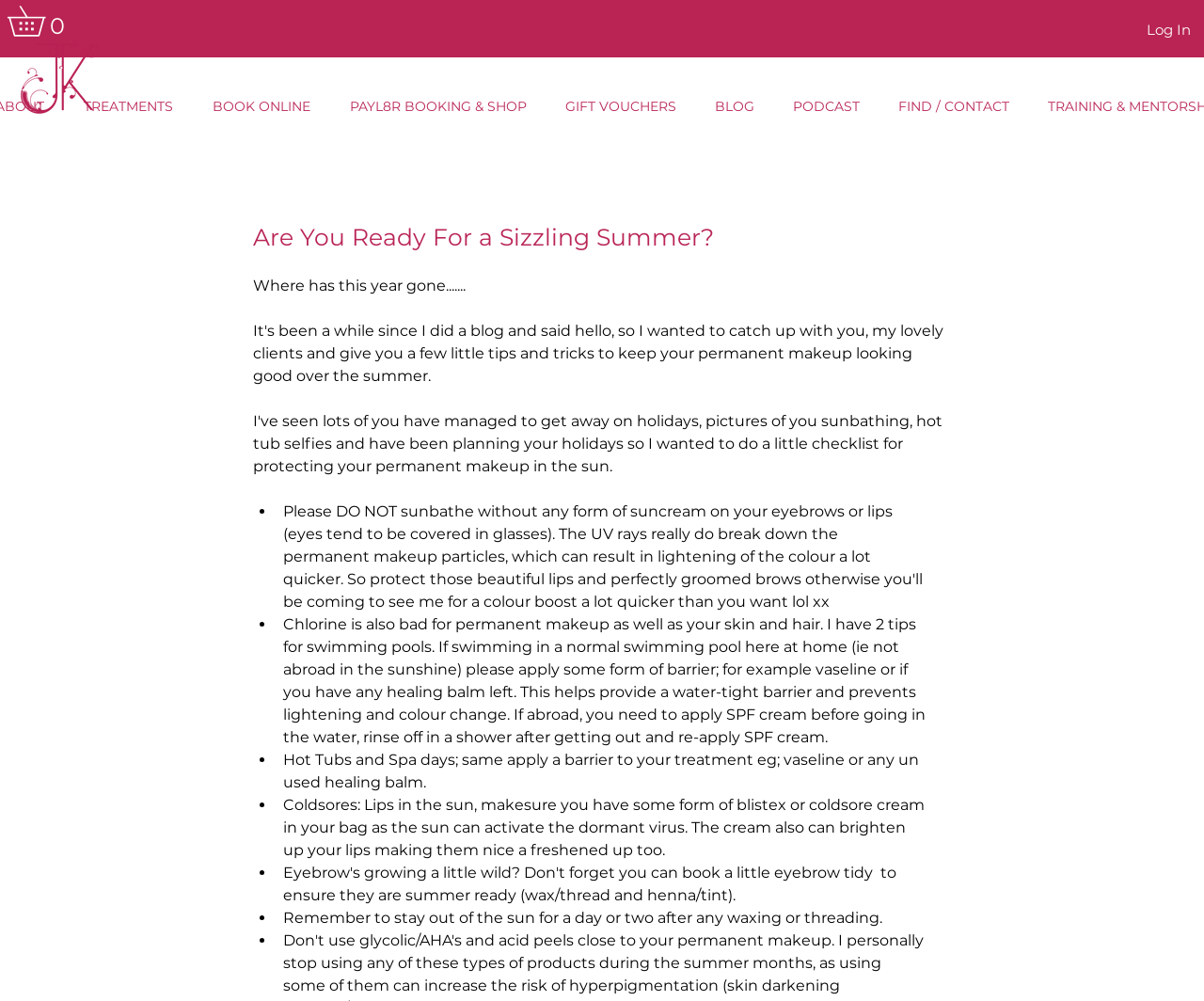Find the bounding box coordinates for the HTML element described as: "PAYL8R BOOKING & SHOP". The coordinates should consist of four float values between 0 and 1, i.e., [left, top, right, bottom].

[0.274, 0.094, 0.453, 0.118]